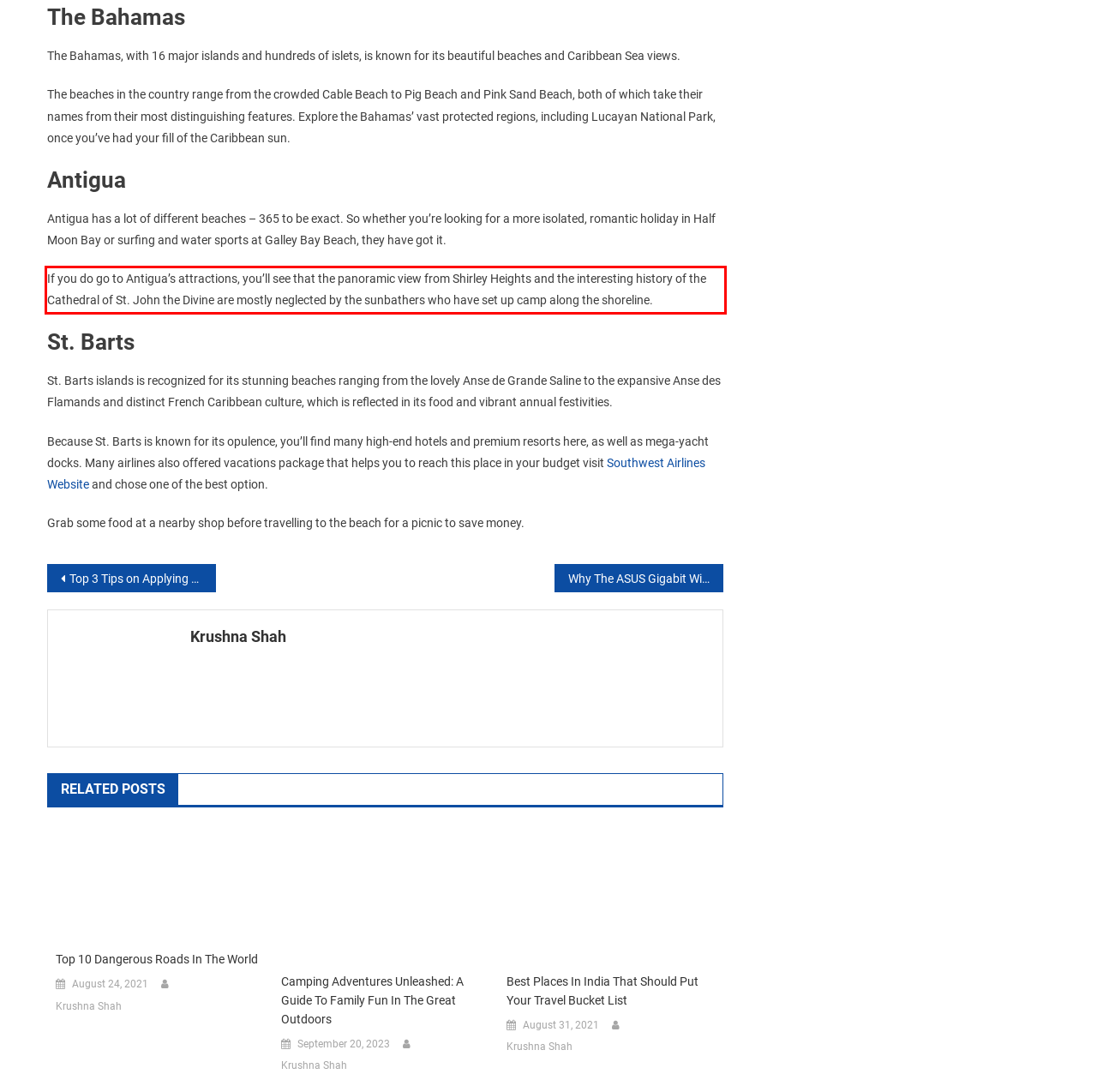Analyze the screenshot of the webpage and extract the text from the UI element that is inside the red bounding box.

If you do go to Antigua’s attractions, you’ll see that the panoramic view from Shirley Heights and the interesting history of the Cathedral of St. John the Divine are mostly neglected by the sunbathers who have set up camp along the shoreline.